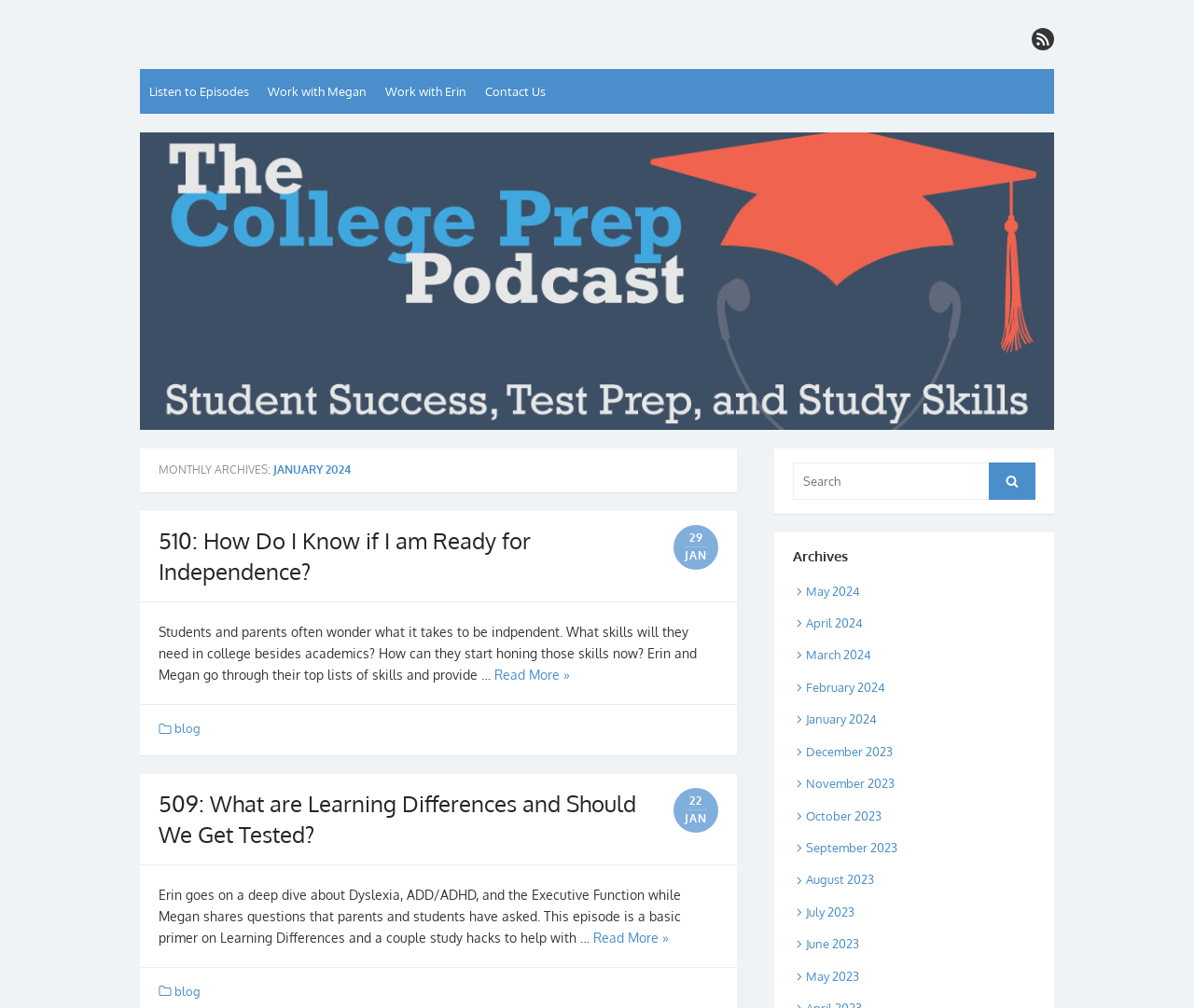Determine the bounding box coordinates of the region I should click to achieve the following instruction: "Contact us". Ensure the bounding box coordinates are four float numbers between 0 and 1, i.e., [left, top, right, bottom].

[0.398, 0.068, 0.465, 0.113]